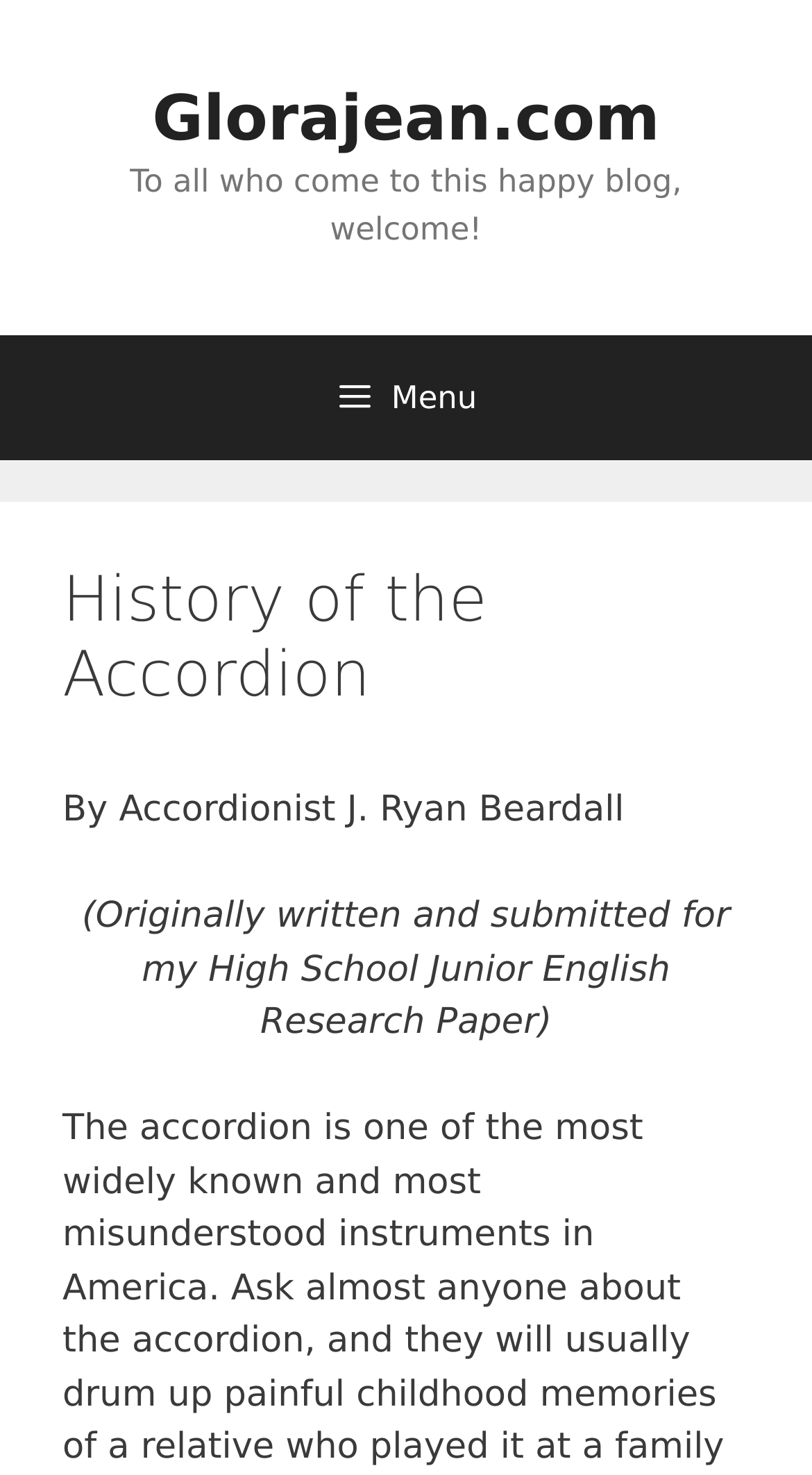Describe all the key features and sections of the webpage thoroughly.

The webpage is about the history of the accordion, as indicated by the title "History of the Accordion – Glorajean.com". At the top of the page, there is a banner that spans the entire width, containing a link to "Glorajean.com" and a welcoming message "To all who come to this happy blog, welcome!". 

Below the banner, there is a primary navigation menu that also spans the entire width. The menu has a button labeled "Menu" that, when expanded, reveals a header section. The header section contains a heading that reads "History of the Accordion", followed by the author's name "By Accordionist J. Ryan Beardall". 

Underneath the author's name, there is a paragraph of text that describes the origin of the content, stating that it was originally written and submitted for a high school junior English research paper. The text is divided into three sections, with the words "Junior" and "English Research Paper" on separate lines.